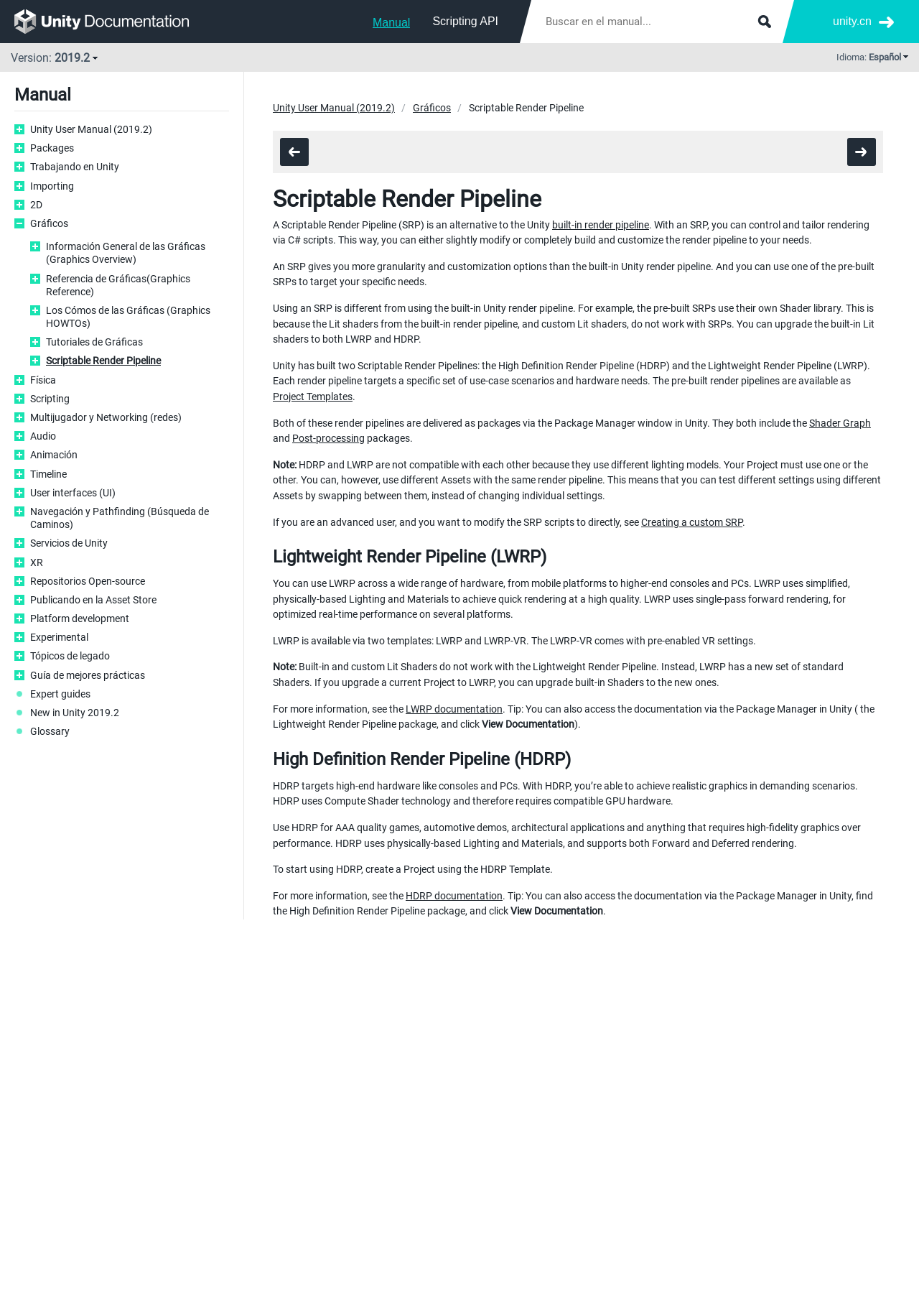What is the version of Unity?
Provide an in-depth answer to the question, covering all aspects.

I found the version of Unity by looking at the StaticText element with the text 'Version:' and its corresponding value '2019.2'.